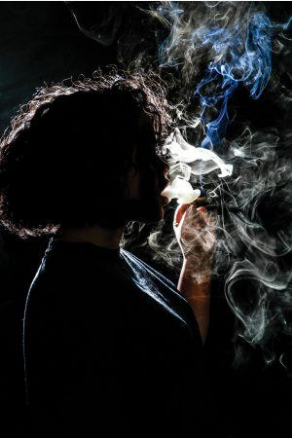Give a thorough caption for the picture.

The image captures a striking silhouette of a person amidst swirling clouds of smoke, evocatively highlighting the ritualistic aspect of consumption. The individual, adorned with a soft, curled hairstyle, is positioned in profile, taking a moment to inhale. The play of light creates a dramatic effect, emphasizing the contours of their figure while the ethereal smoke forms intricate patterns that weave through the dark background. This visual representation echoes the narrative surrounding marijuana culture, particularly in relation to the evolving legal landscape as highlighted by the discussions on dispensaries and their societal implications. Such imagery resonates with themes of identity, freedom of choice, and the ongoing dialogue about cannabis use in contemporary society.